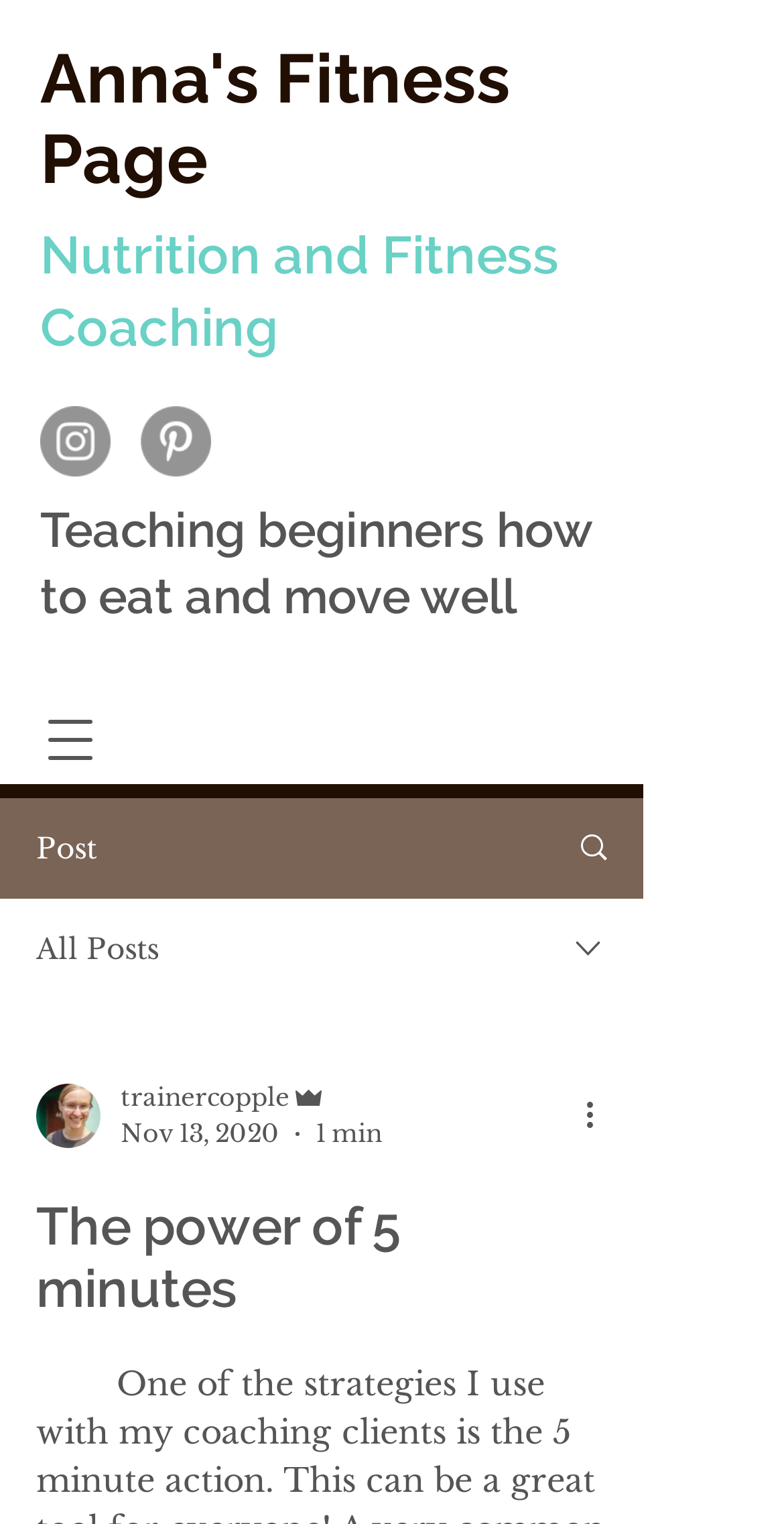Can you specify the bounding box coordinates of the area that needs to be clicked to fulfill the following instruction: "Visit Instagram"?

[0.051, 0.266, 0.141, 0.312]